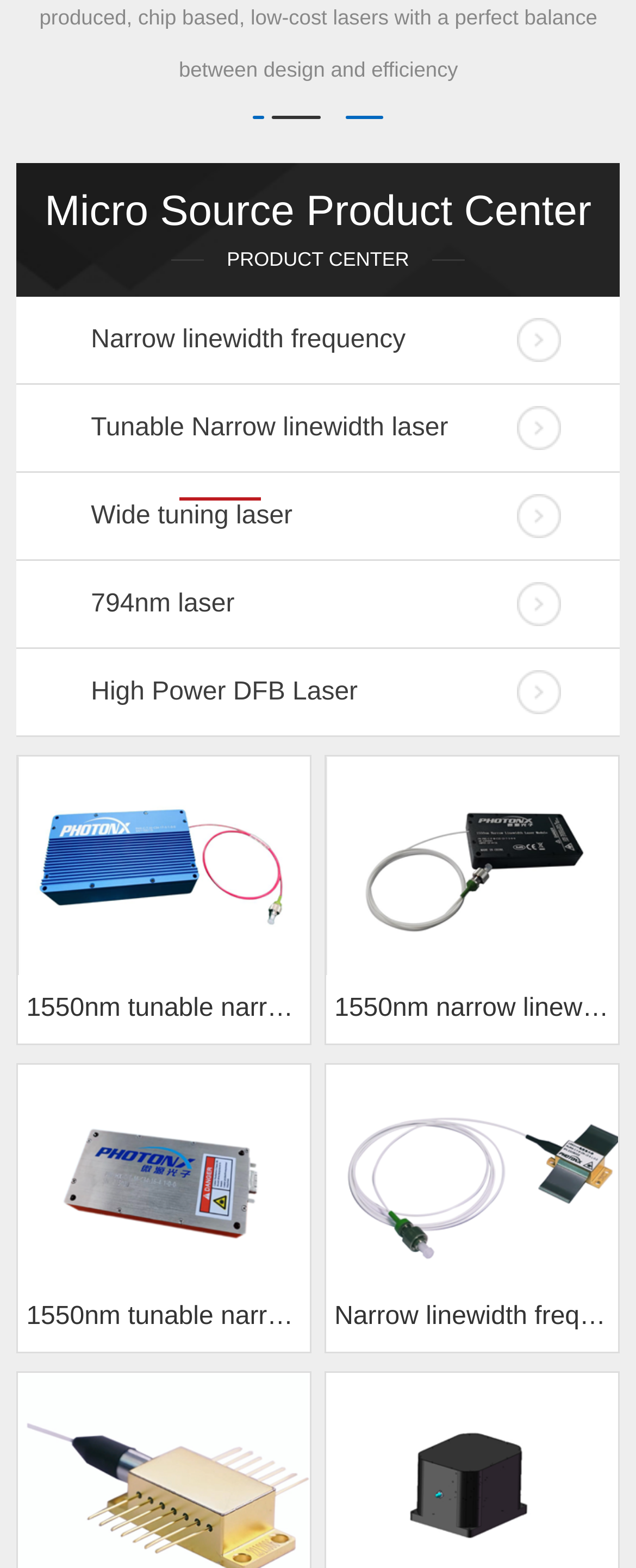Show the bounding box coordinates for the HTML element as described: "Narrow linewidth frequency stabilized laser".

[0.512, 0.679, 0.972, 0.862]